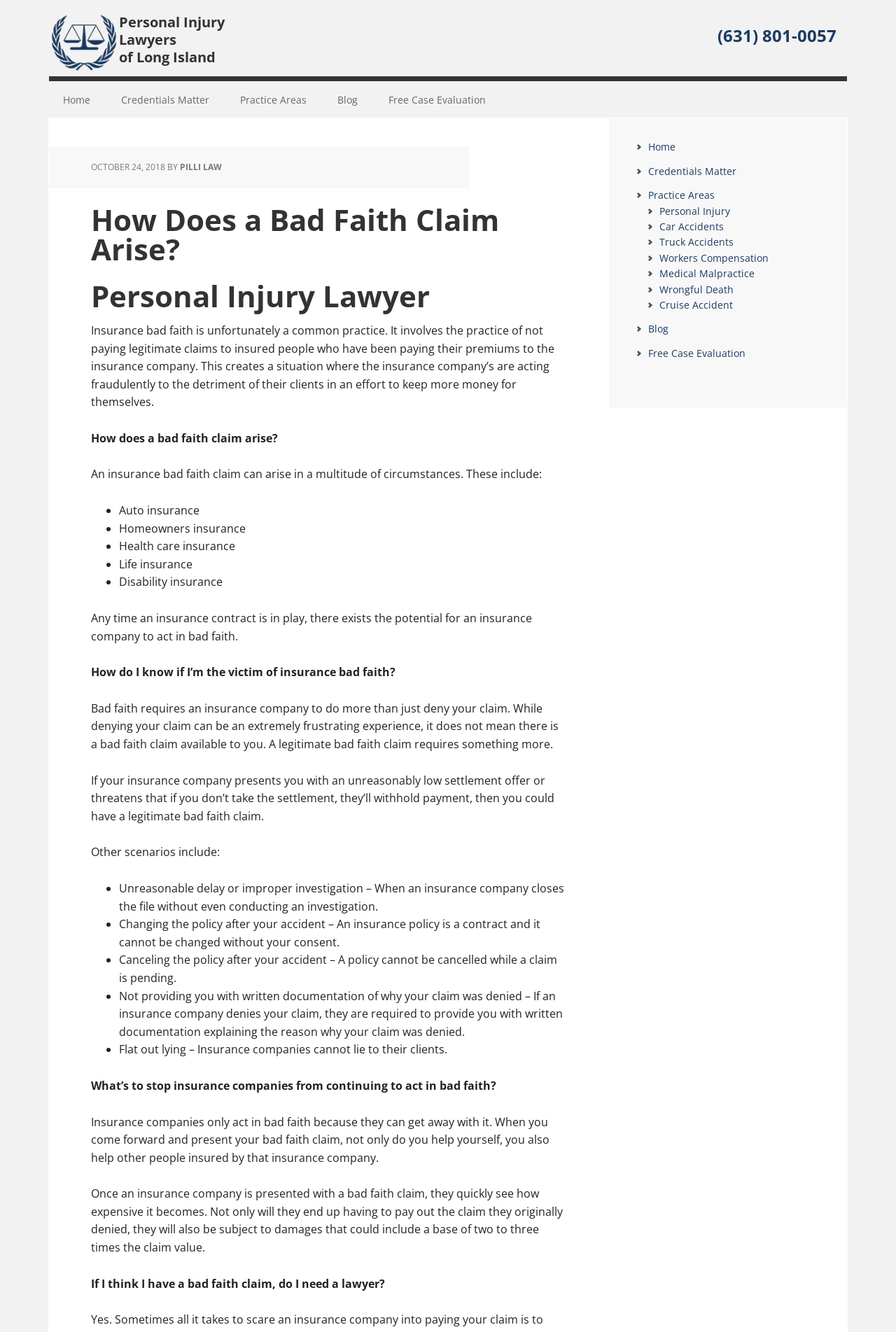Identify the coordinates of the bounding box for the element that must be clicked to accomplish the instruction: "Read the blog post titled 'How Does a Bad Faith Claim Arise?'".

[0.102, 0.154, 0.633, 0.198]